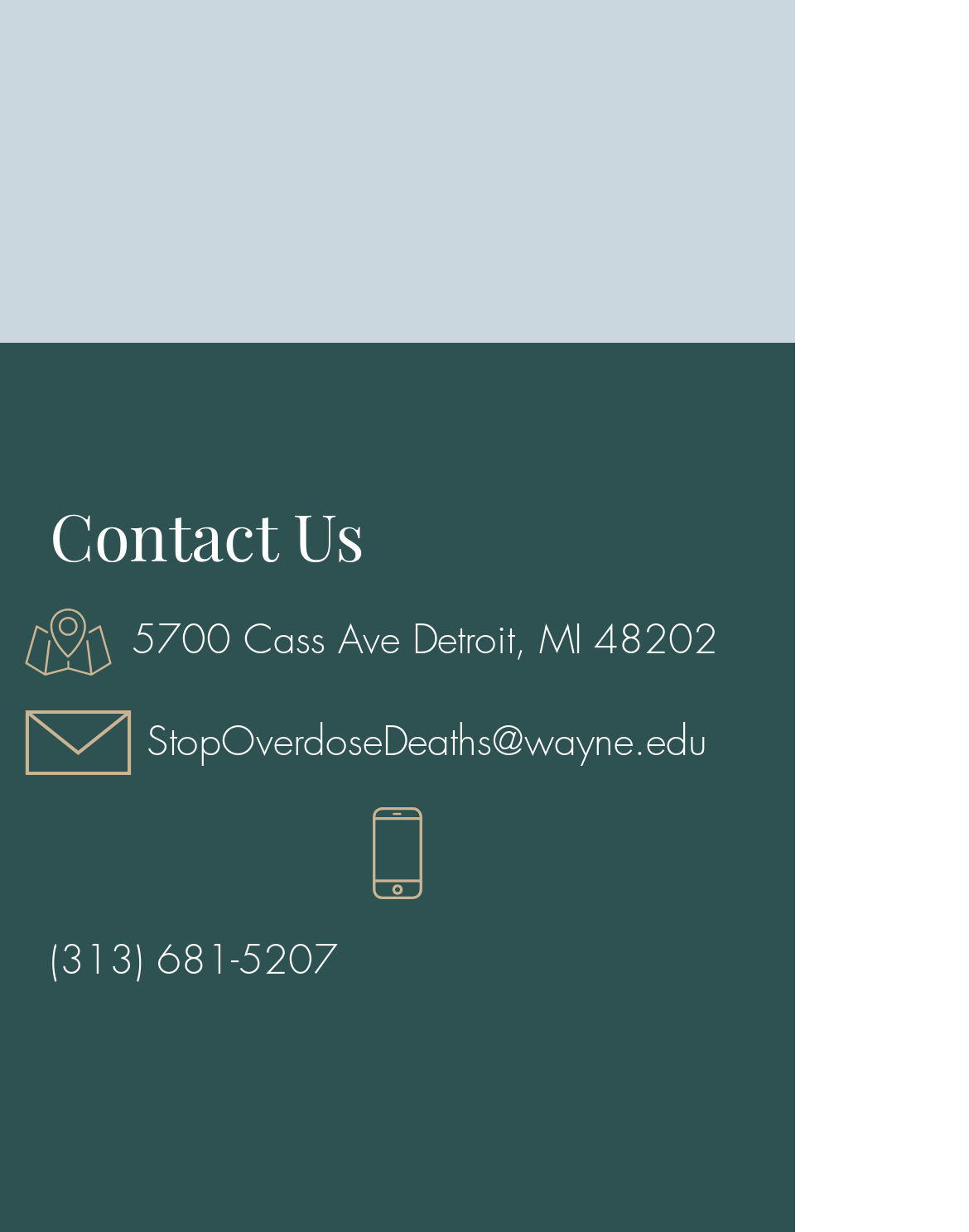What social media platforms are listed?
Answer the question with a detailed and thorough explanation.

I found the social media platforms by looking at the list element that contains the links to the social media platforms, which are 'Facebook', 'Instagram', and 'Twitter'.